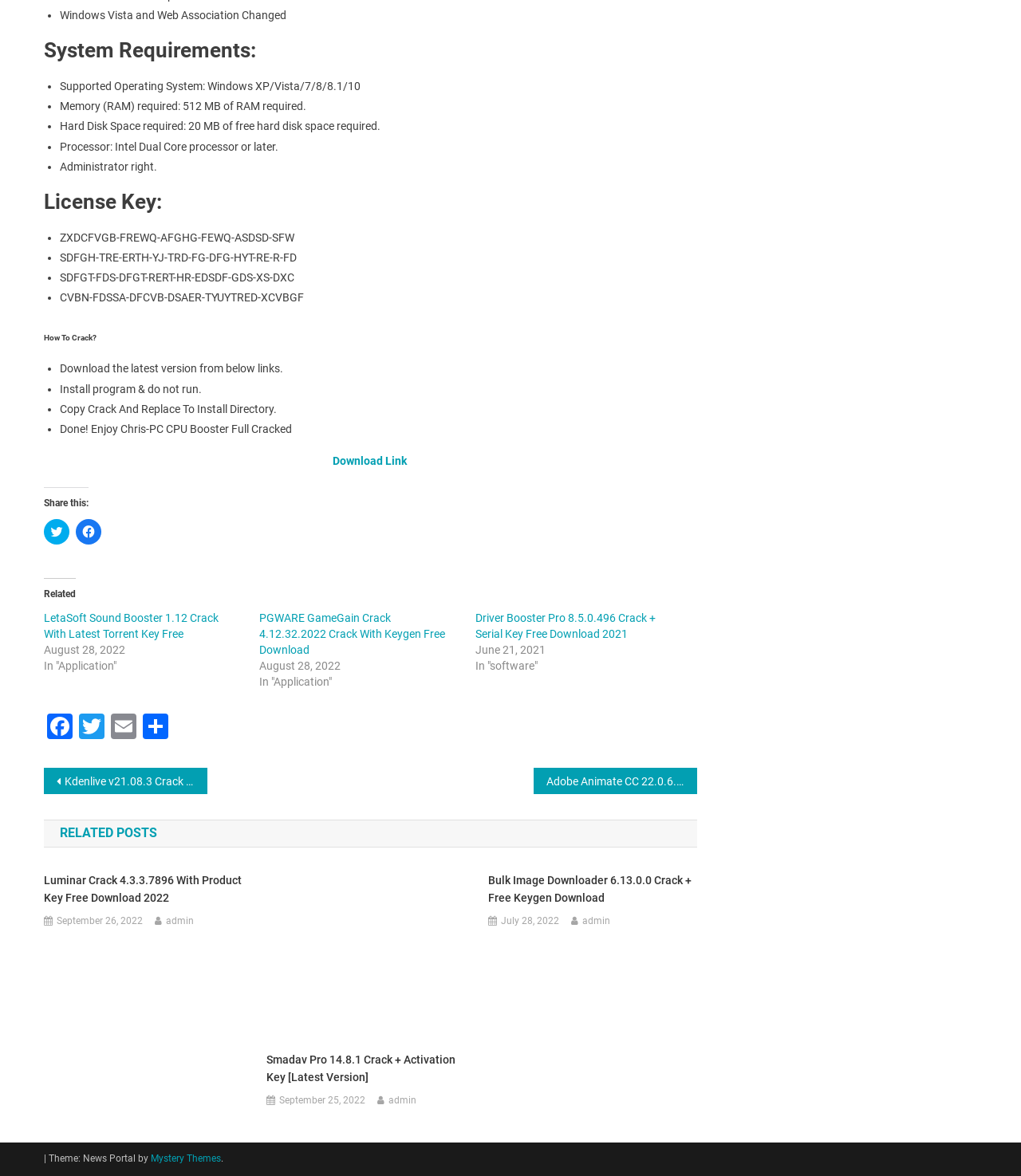What are the system requirements for the software?
With the help of the image, please provide a detailed response to the question.

The system requirements are listed under the 'System Requirements' heading, which includes the supported operating systems, memory, hard disk space, and processor requirements.